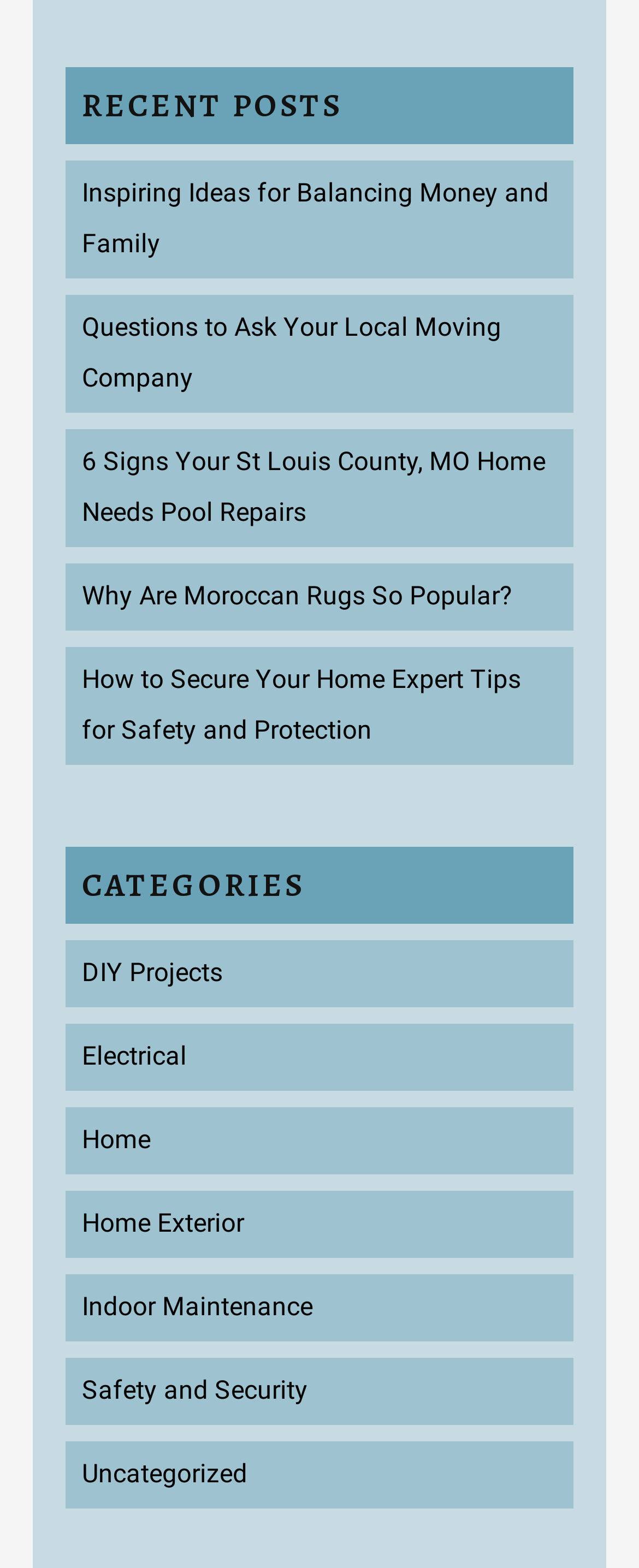What is the title of the first recent post?
Using the image as a reference, deliver a detailed and thorough answer to the question.

I looked at the first link under the 'RECENT POSTS' section, which has the title 'Inspiring Ideas for Balancing Money and Family'.